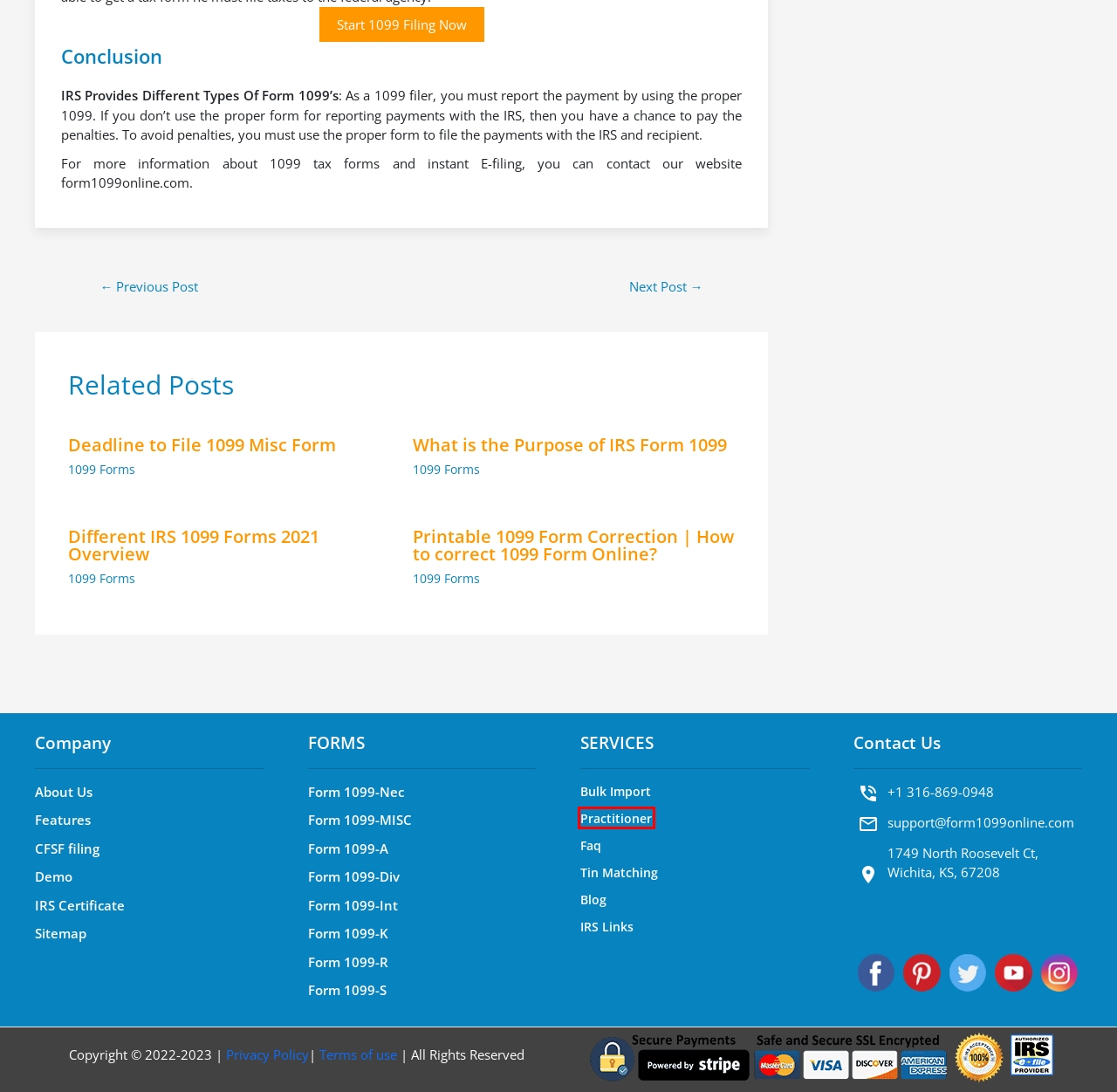Using the screenshot of a webpage with a red bounding box, pick the webpage description that most accurately represents the new webpage after the element inside the red box is clicked. Here are the candidates:
A. What is the Purpose of IRS Form 1099 - File IRS 1099 at Form1099Online
B. Tax Practitioner - Form1099online.com - IRS 1099 Tax Professional
C. 1099 Misc Filing Deadline | 1099 MISC Deadline 2021
D. Form1099Online Demo - Sign up & Learn How to File 1099 Form
E. Printable 1099 Form correction | Issuing Corrected 1099 Form
F. About Form1099Online - IRS Authorized E-File Service Provider
G. Faqs - 1099 Forms | Frequently Asked Questions - Form1099Online
H. IRS Authorized Certification E-file Provider | Form1099online

B